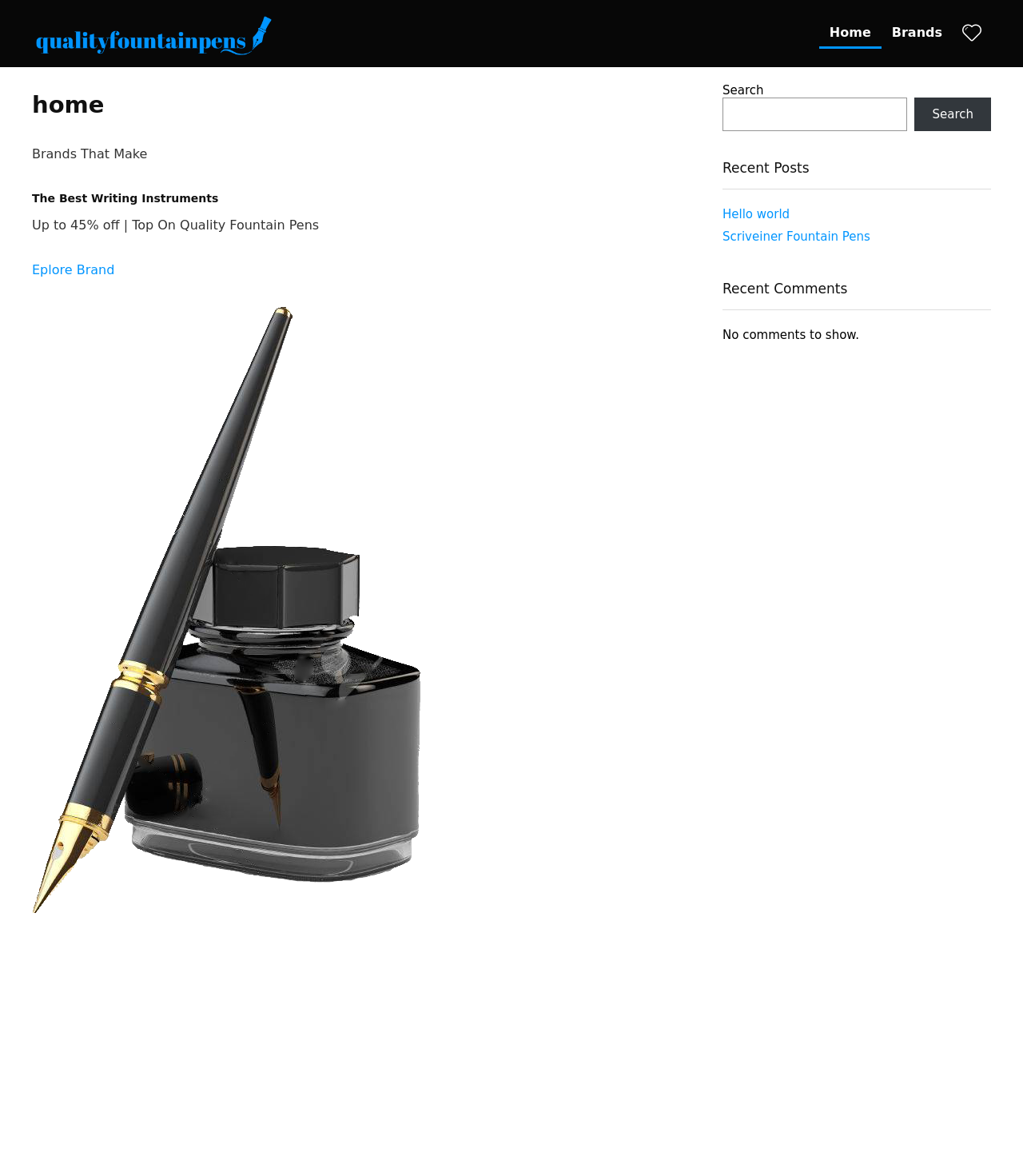Use a single word or phrase to answer the question:
How many recent posts are listed on the webpage?

2